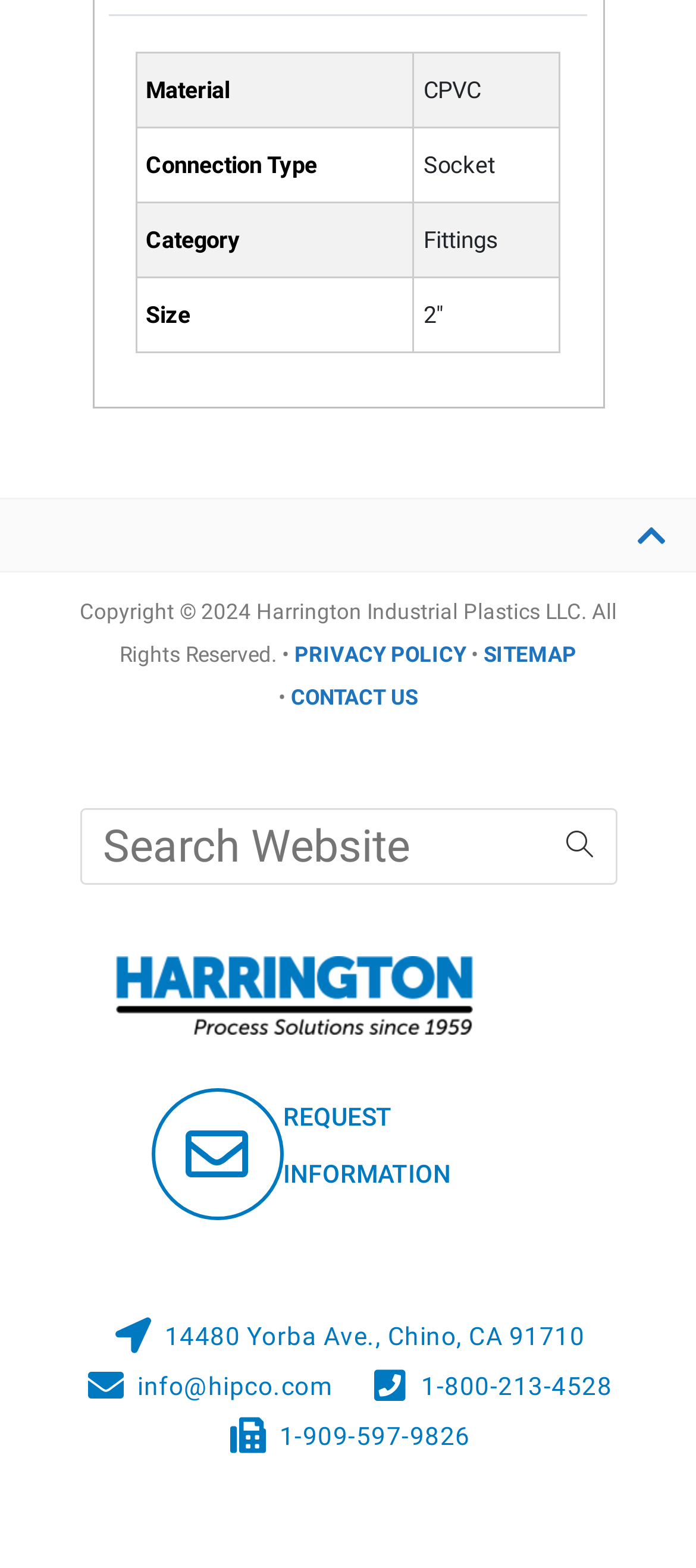What is the category of the product?
Please give a detailed and elaborate answer to the question based on the image.

From the table on the webpage, we can see that the category of the product is listed as 'Fittings' in the third row, second column.